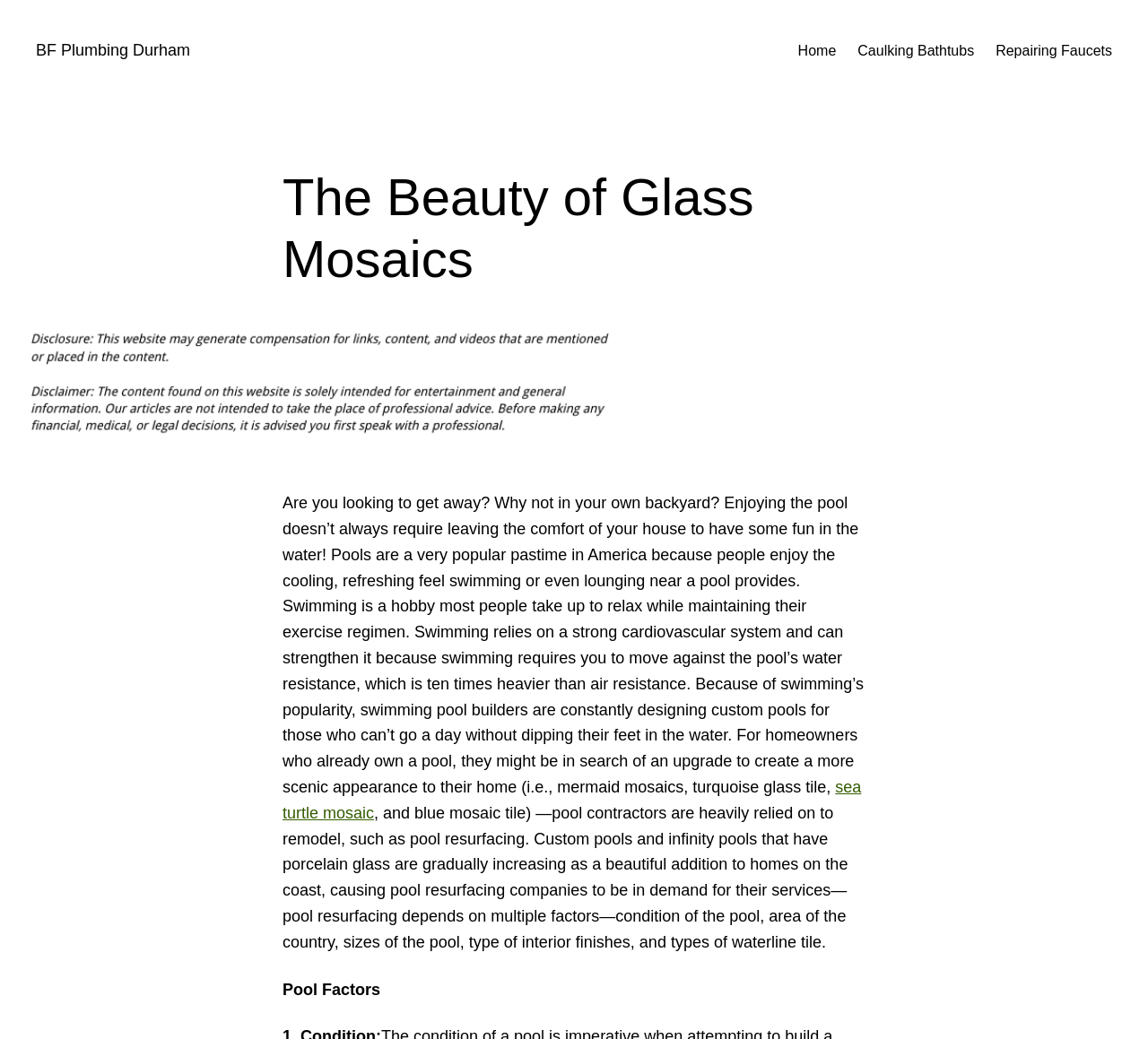Give a short answer to this question using one word or a phrase:
What is the purpose of swimming?

Relaxation and exercise